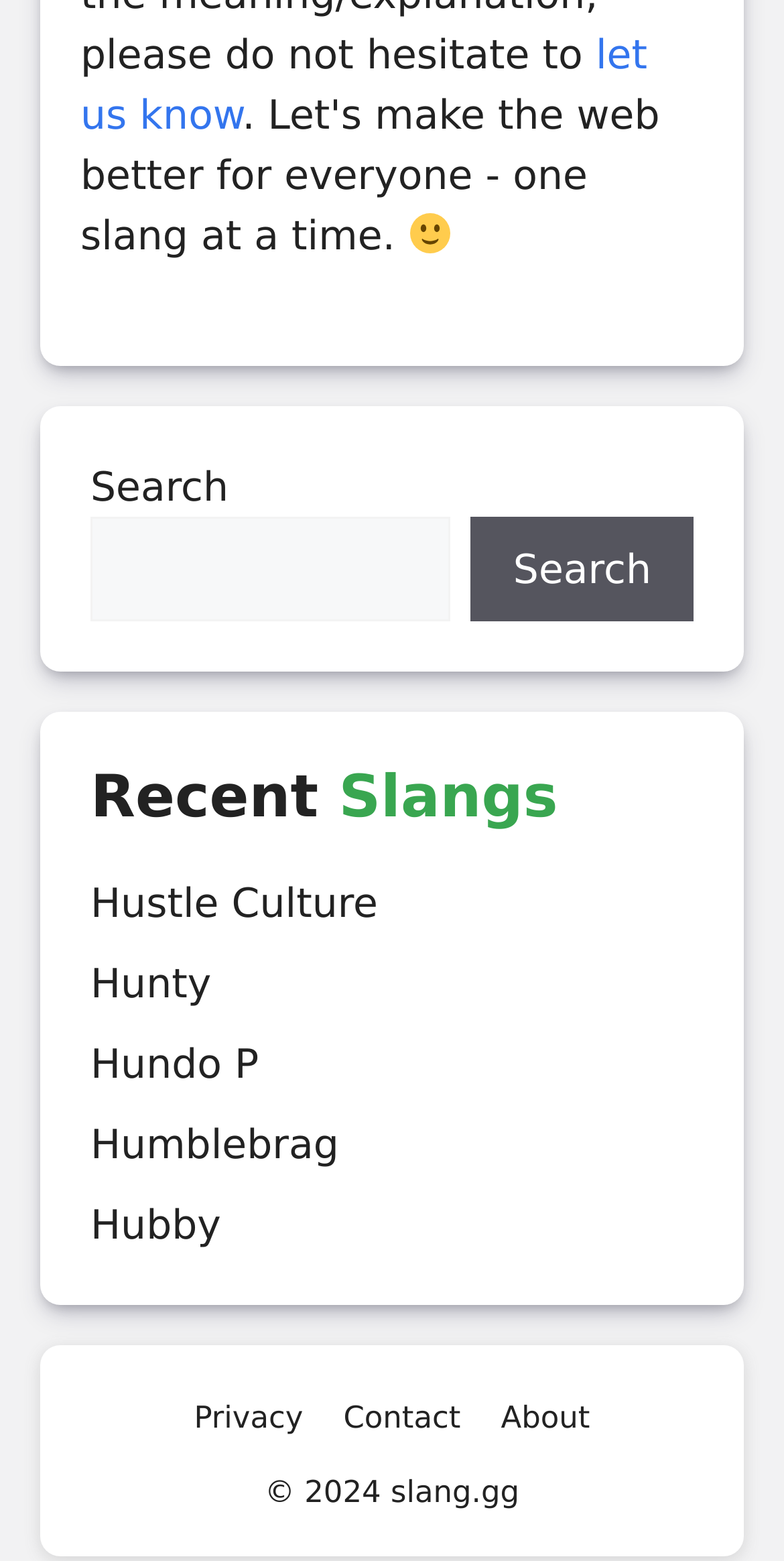Please provide a comprehensive answer to the question based on the screenshot: What is the copyright year?

The webpage contains a StaticText element with the text '© 2024 slang.gg', which indicates the copyright year, located at coordinates [0.338, 0.945, 0.662, 0.968].